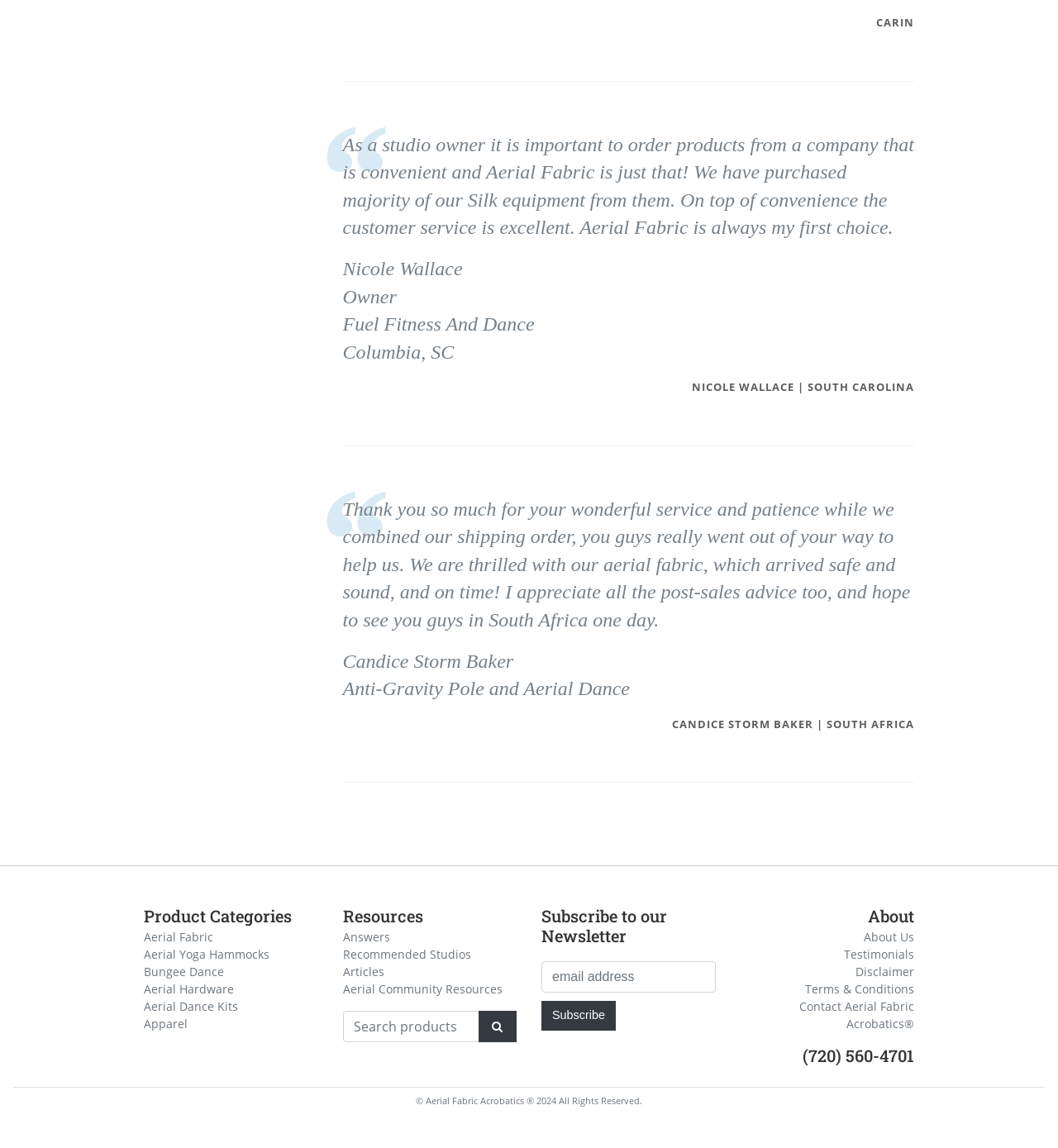What is the company name?
Utilize the image to construct a detailed and well-explained answer.

The company name is obtained from the topmost element 'CARIN' which is likely the logo of the company, and also from the footer section '© Aerial Fabric Acrobatics ® 2024 All Rights Reserved.'